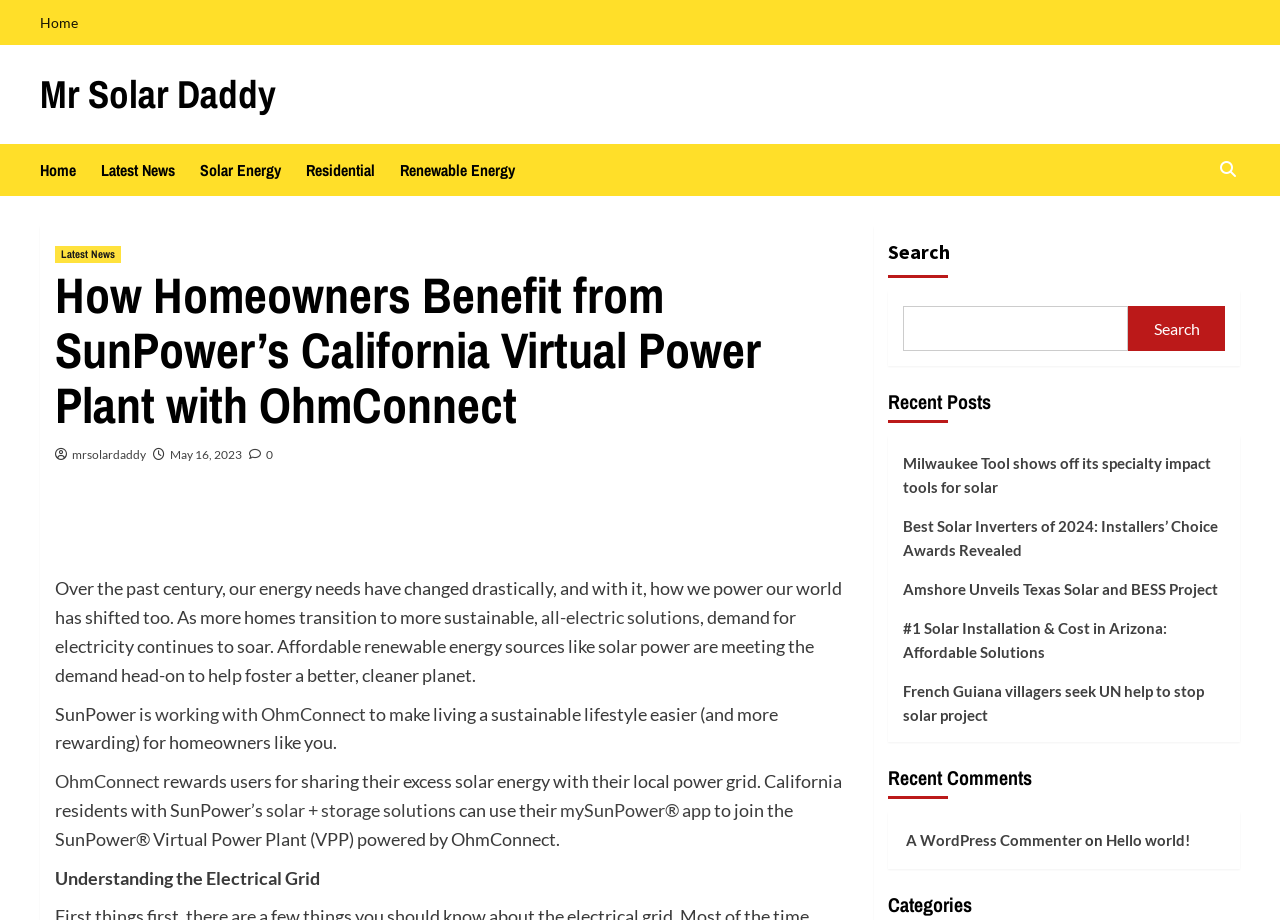Generate a comprehensive description of the webpage content.

This webpage is about the benefits of SunPower's California Virtual Power Plant with OhmConnect for homeowners. At the top, there are several links to navigate to different sections of the website, including "Home", "Latest News", "Solar Energy", "Residential", and "Renewable Energy". On the top right, there is a search bar with a magnifying glass icon.

Below the navigation links, there is a header section with the title "How Homeowners Benefit from SunPower’s California Virtual Power Plant with OhmConnect" and a link to "mrsolardaddy". The title is followed by a brief introduction to the topic, explaining how energy needs have changed over the past century and how sustainable, all-electric solutions are becoming more popular.

The main content of the webpage is divided into several sections. The first section discusses how SunPower is working with OhmConnect to make sustainable living easier for homeowners. It explains that OhmConnect rewards users for sharing their excess solar energy with the local power grid, and that California residents with SunPower's solar + storage solutions can use their mySunPower app to join the SunPower Virtual Power Plant (VPP) powered by OhmConnect.

The next section is titled "Understanding the Electrical Grid". Below this section, there is a search bar with a button to initiate a search. On the right side of the webpage, there are two columns of links. The top column is titled "Recent Posts" and lists several news articles related to solar energy, including "Milwaukee Tool shows off its specialty impact tools for solar" and "Best Solar Inverters of 2024: Installers’ Choice Awards Revealed". The bottom column is titled "Recent Comments" and lists a single comment from "A WordPress Commenter" on the article "Hello world!".

At the bottom of the webpage, there is a footer section with a link to "A WordPress Commenter" and the comment "on Hello world!".